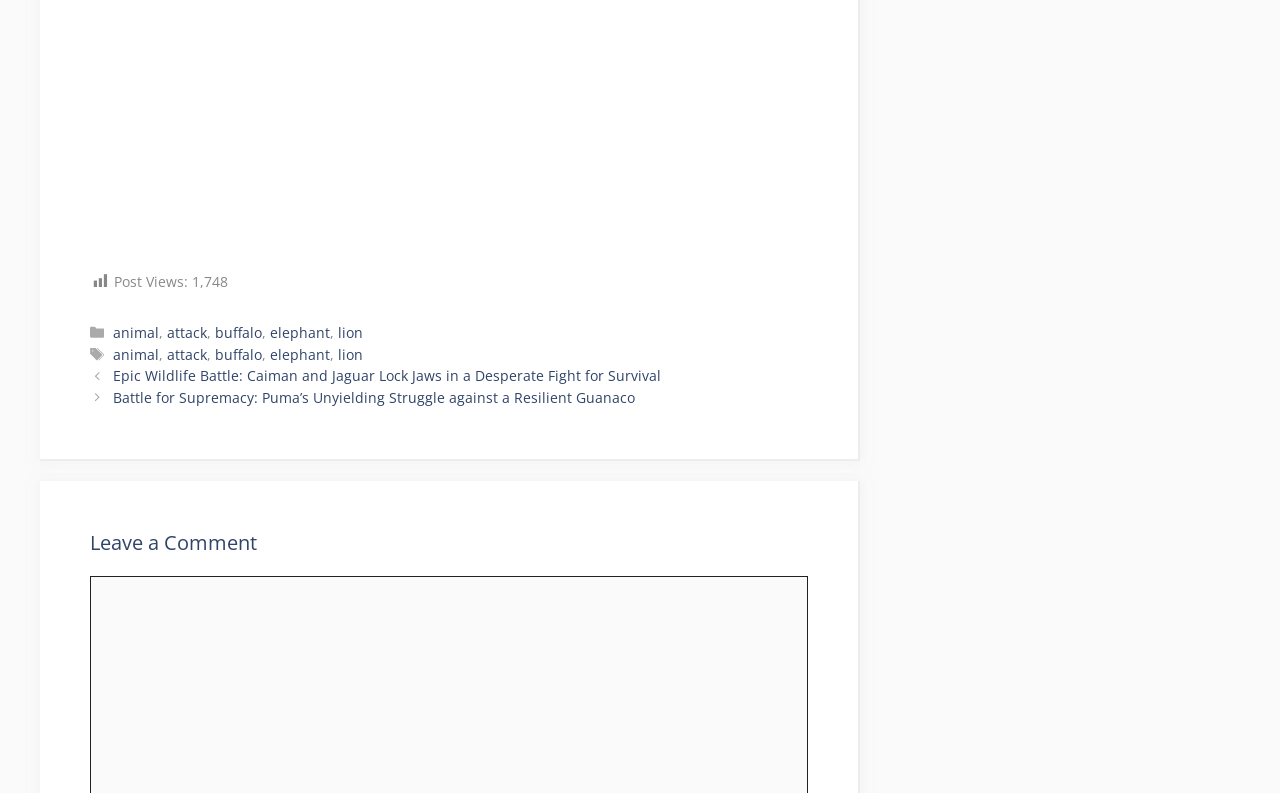What is the title of the first post?
Using the details shown in the screenshot, provide a comprehensive answer to the question.

The title of the first post can be found in the link element with the text 'Epic Wildlife Battle: Caiman and Jaguar Lock Jaws in a Desperate Fight for Survival', which is located in the 'Posts' navigation section.